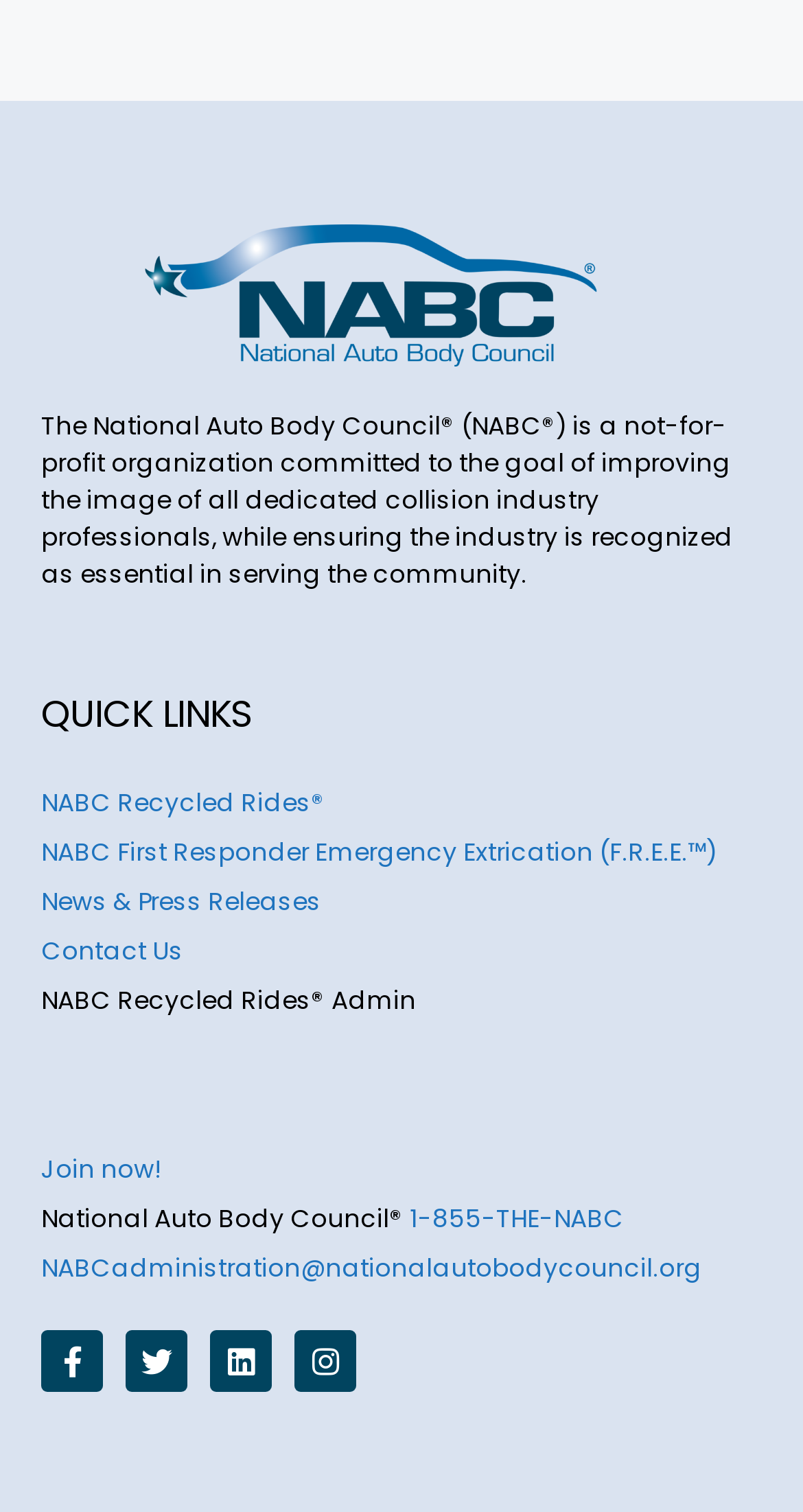Could you determine the bounding box coordinates of the clickable element to complete the instruction: "Join now!"? Provide the coordinates as four float numbers between 0 and 1, i.e., [left, top, right, bottom].

[0.051, 0.761, 0.2, 0.784]